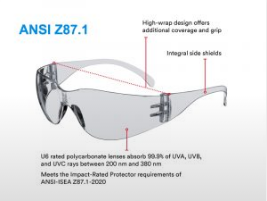What is the purpose of the integral side shields?
Using the image as a reference, answer the question in detail.

The caption explains that the integral side shields provide additional protection, effectively shielding the eyes from lateral hazards, which is an essential feature for safety eyewear.